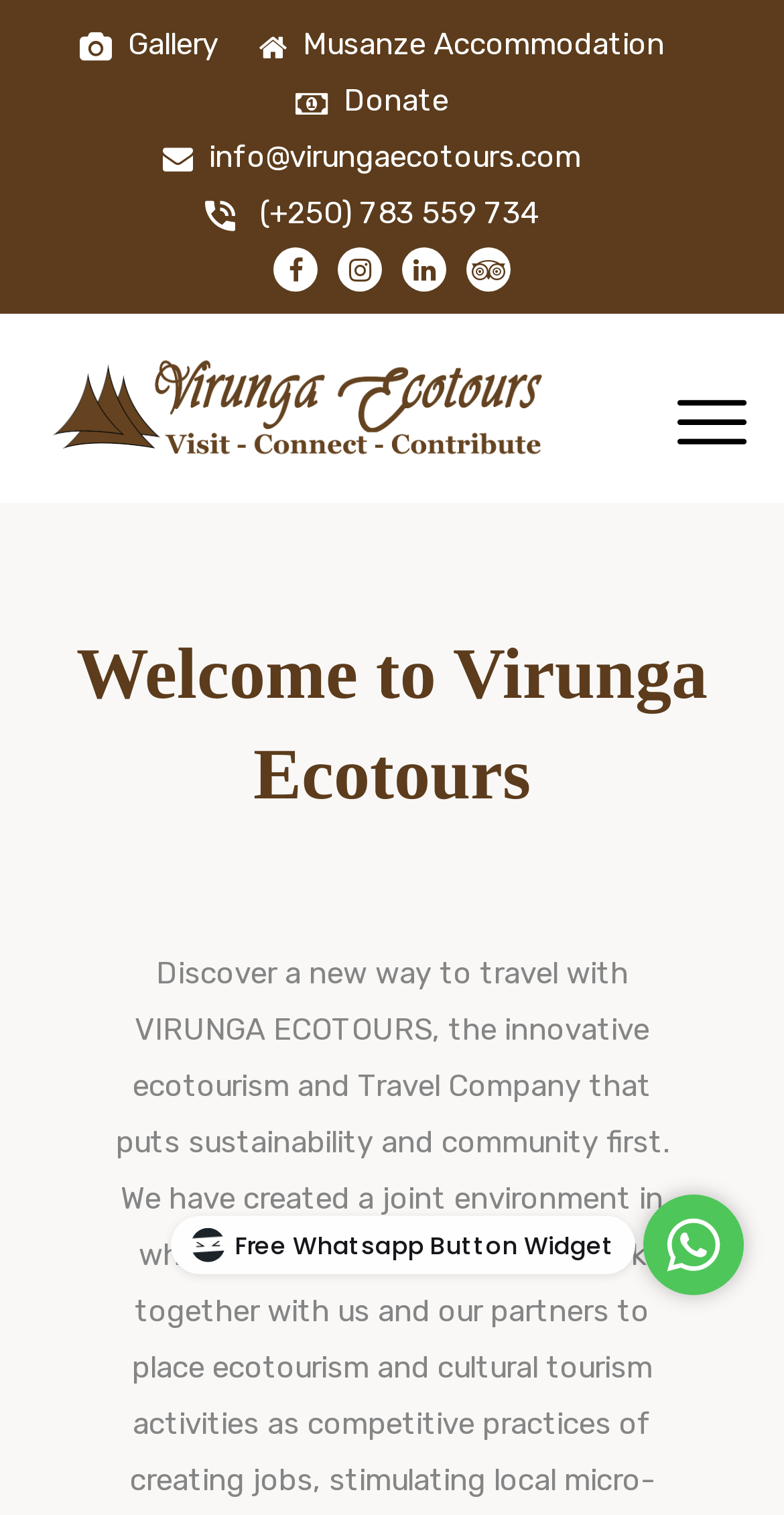Identify the bounding box coordinates of the specific part of the webpage to click to complete this instruction: "Check Musanze Accommodation".

[0.329, 0.017, 0.847, 0.041]